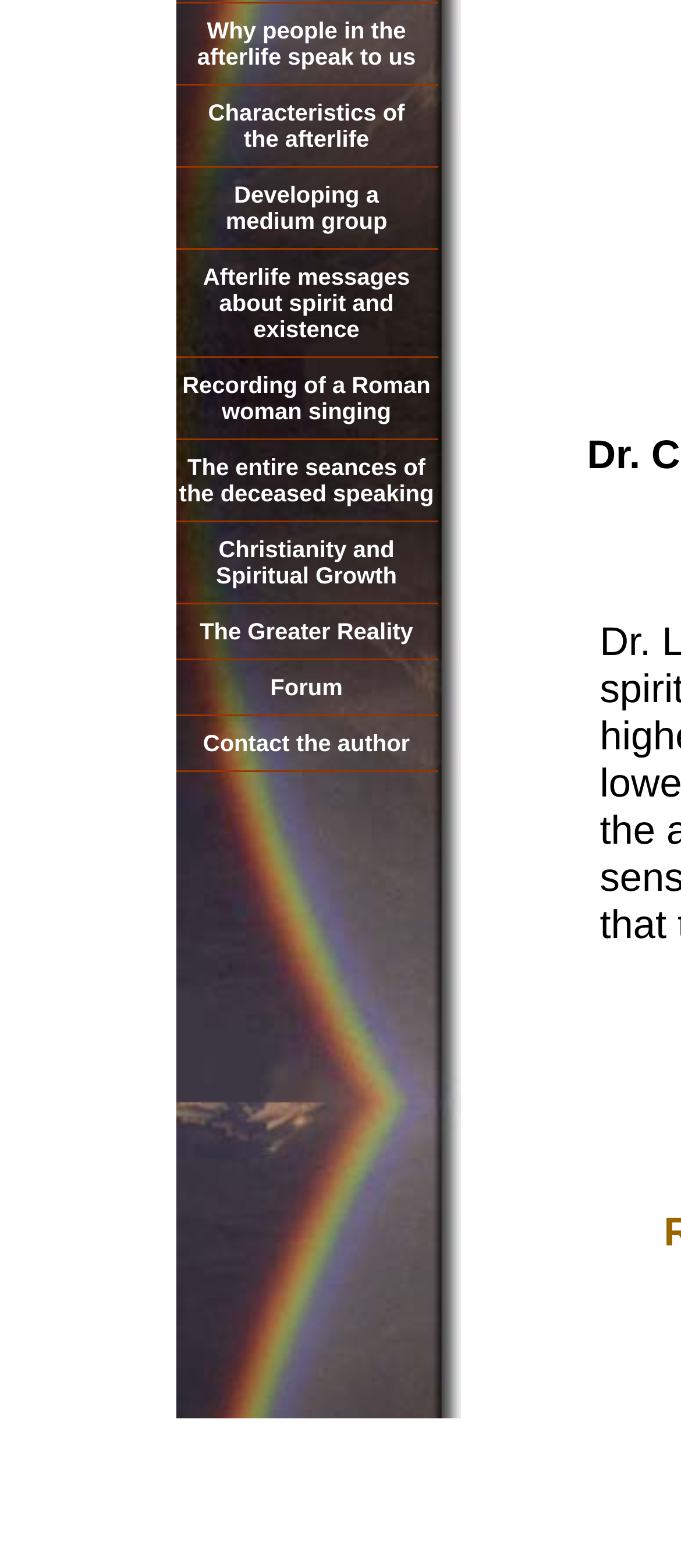Using the given description, provide the bounding box coordinates formatted as (top-left x, top-left y, bottom-right x, bottom-right y), with all values being floating point numbers between 0 and 1. Description: Forum

[0.397, 0.43, 0.503, 0.447]